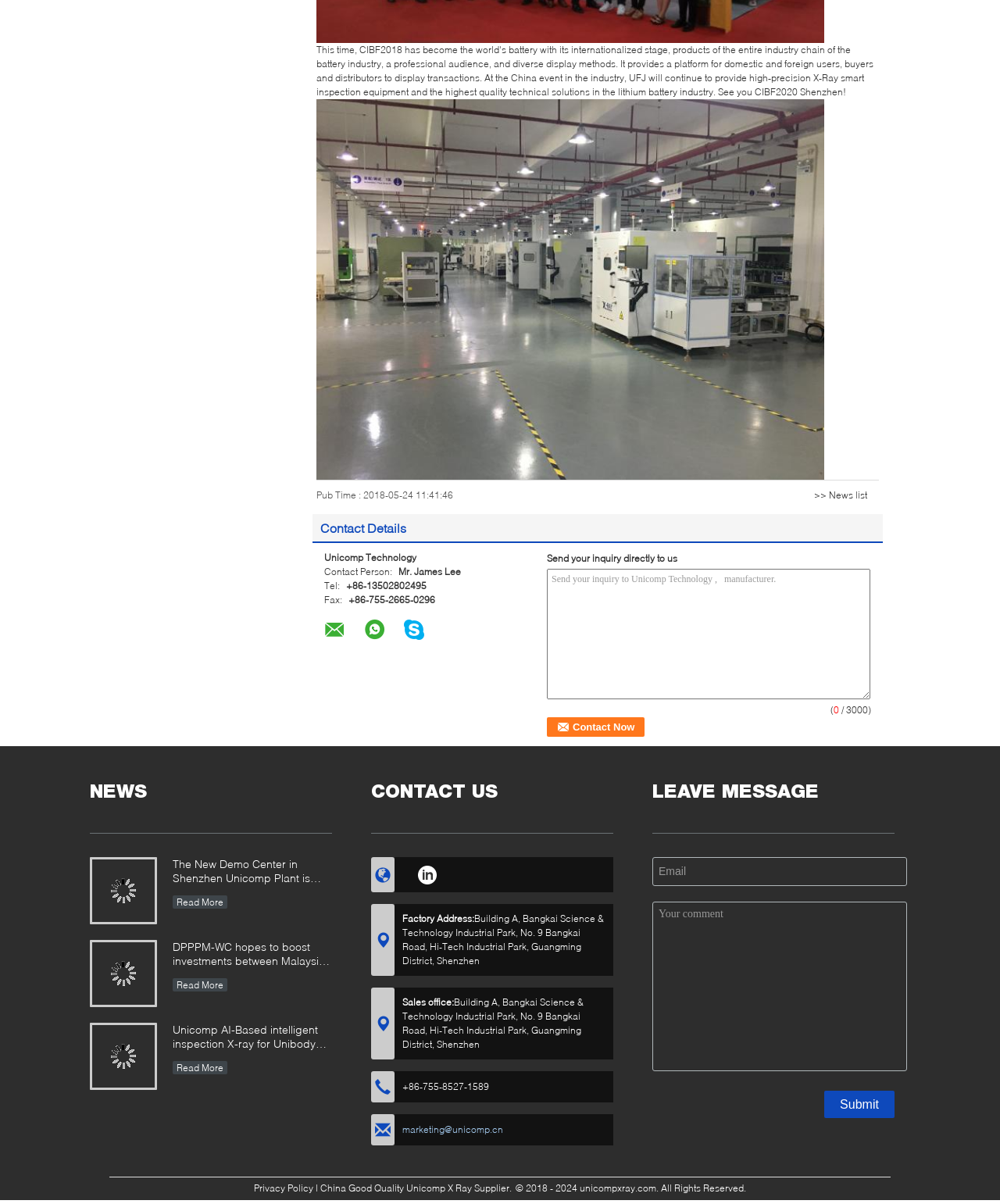Determine the bounding box coordinates of the target area to click to execute the following instruction: "Contact Unicomp Technology."

[0.547, 0.596, 0.645, 0.612]